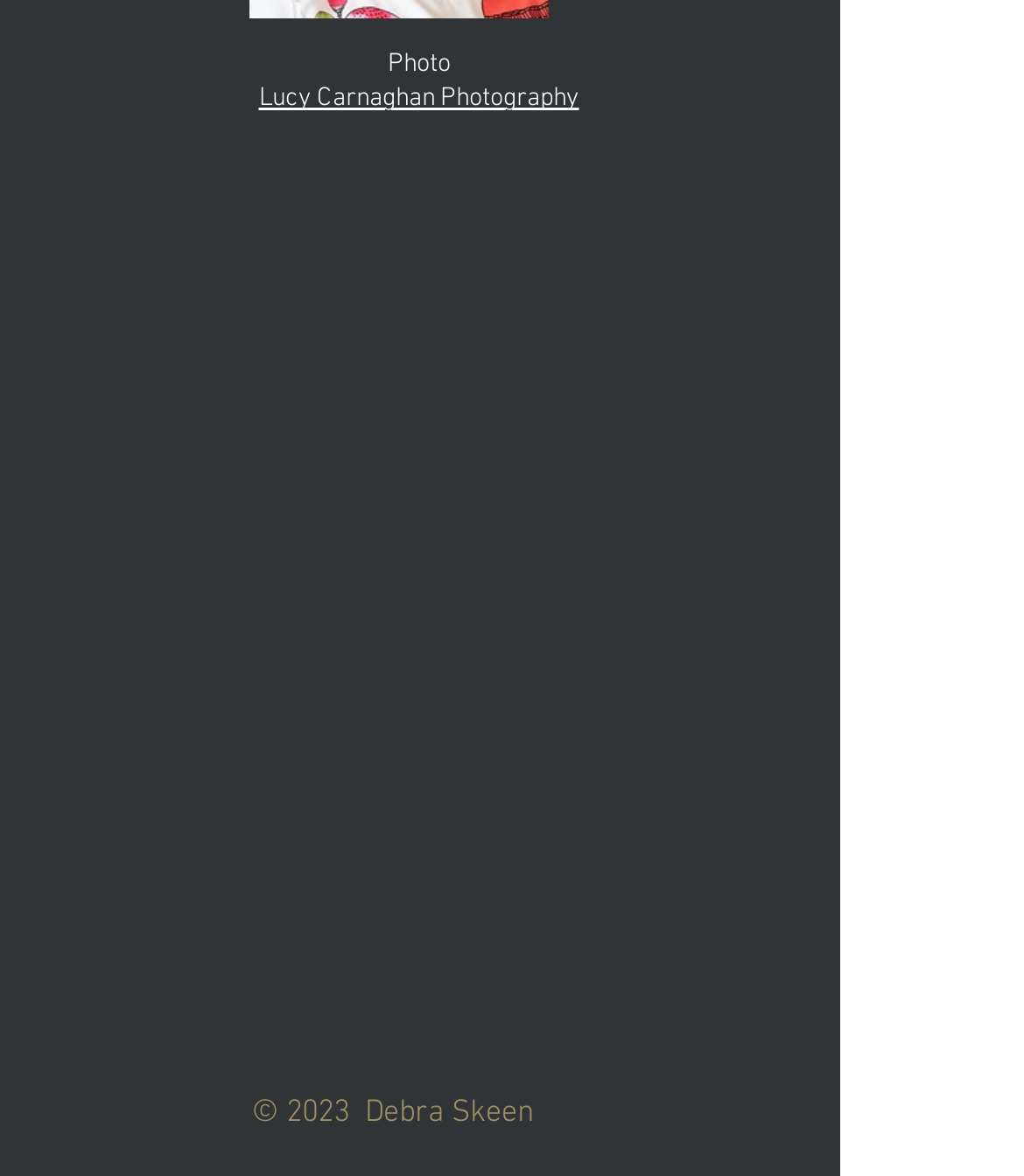Using the format (top-left x, top-left y, bottom-right x, bottom-right y), provide the bounding box coordinates for the described UI element. All values should be floating point numbers between 0 and 1: here.

[0.372, 0.86, 0.449, 0.889]